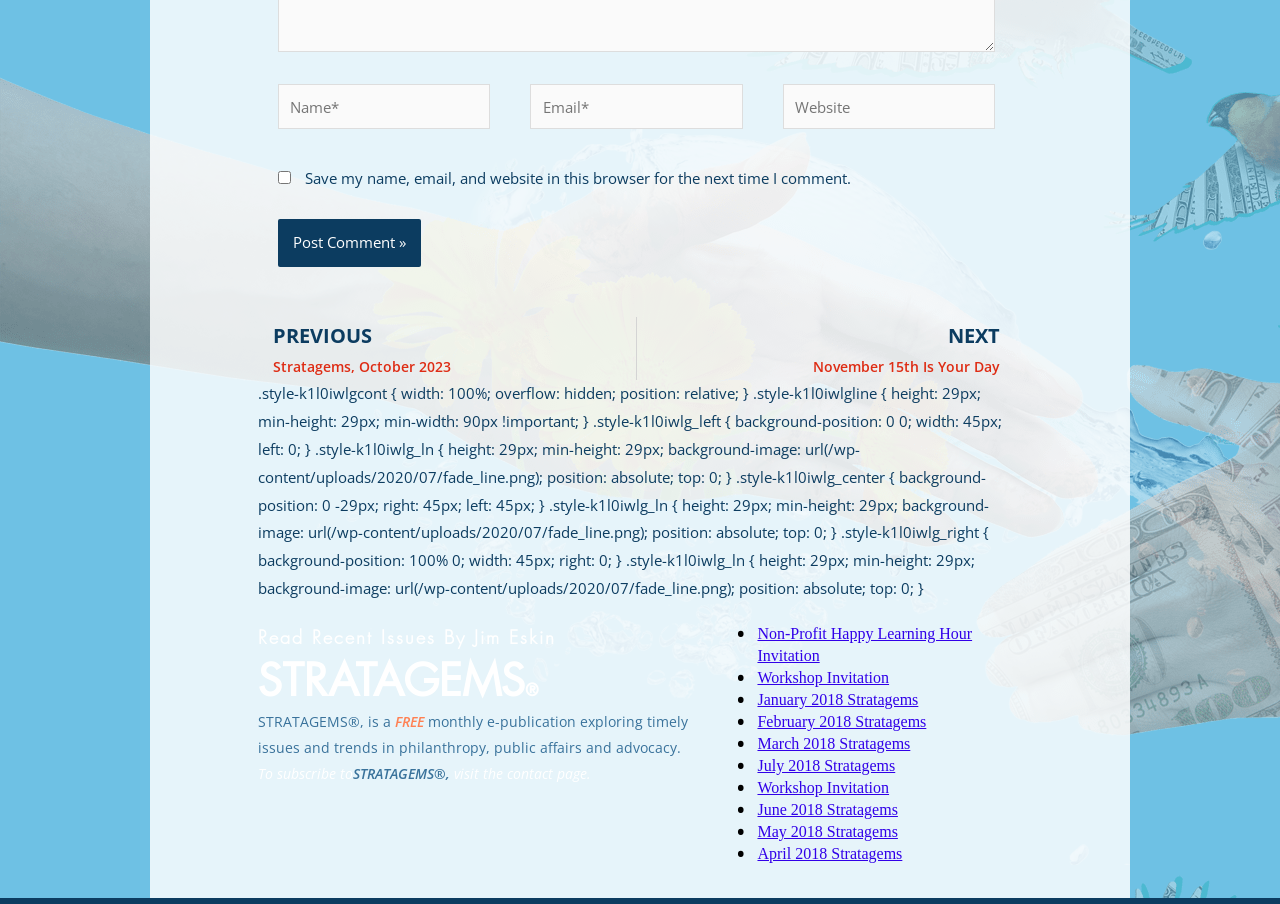Mark the bounding box of the element that matches the following description: "June 2018 Stratagems".

[0.592, 0.884, 0.793, 0.908]